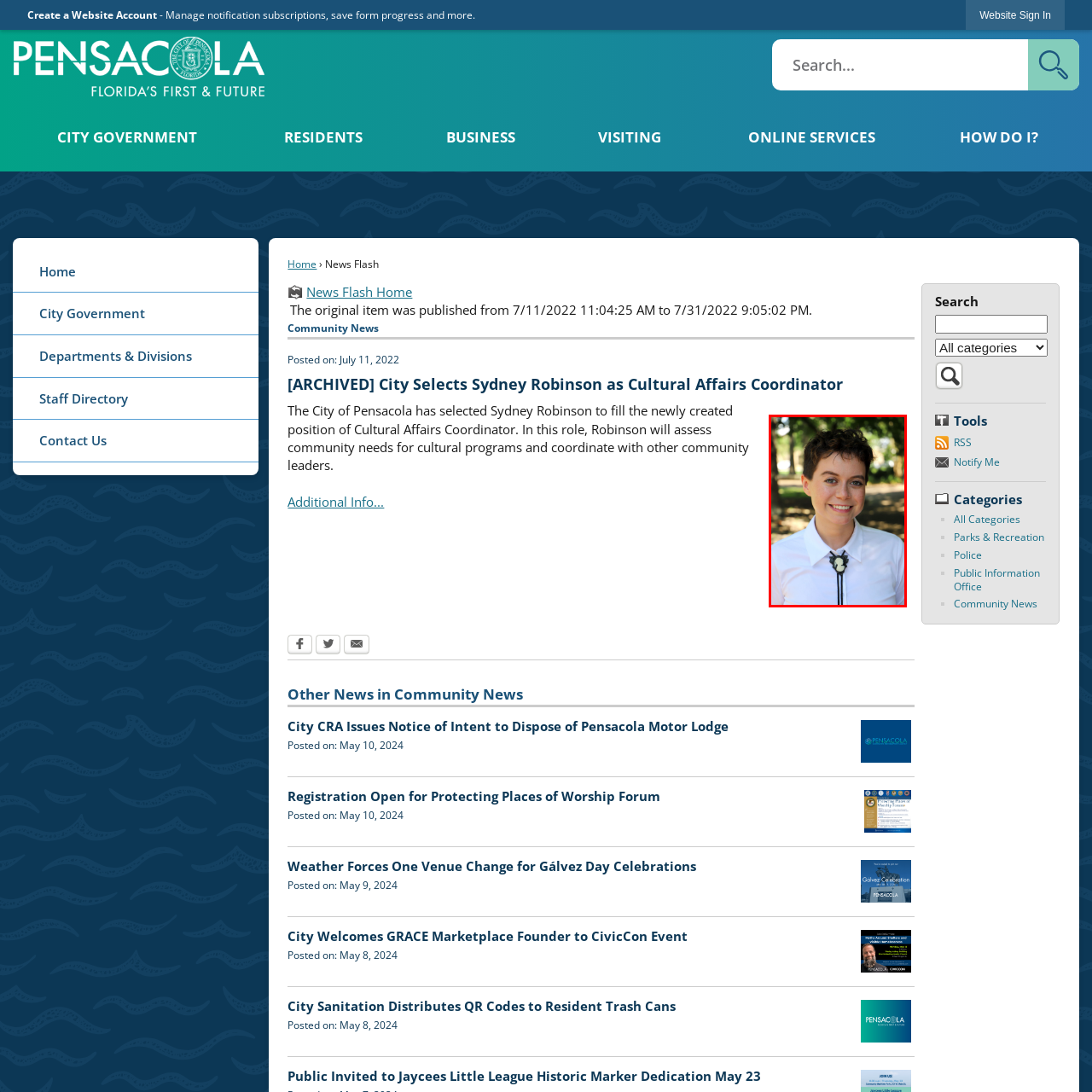Focus your attention on the image enclosed by the red boundary and provide a thorough answer to the question that follows, based on the image details: What is the focus of the background in the image?

The caption describes the background as showcasing a natural setting with soft greenery, which emphasizes a welcoming and approachable demeanor. This suggests that the focus of the background is to convey a sense of calmness and serenity.